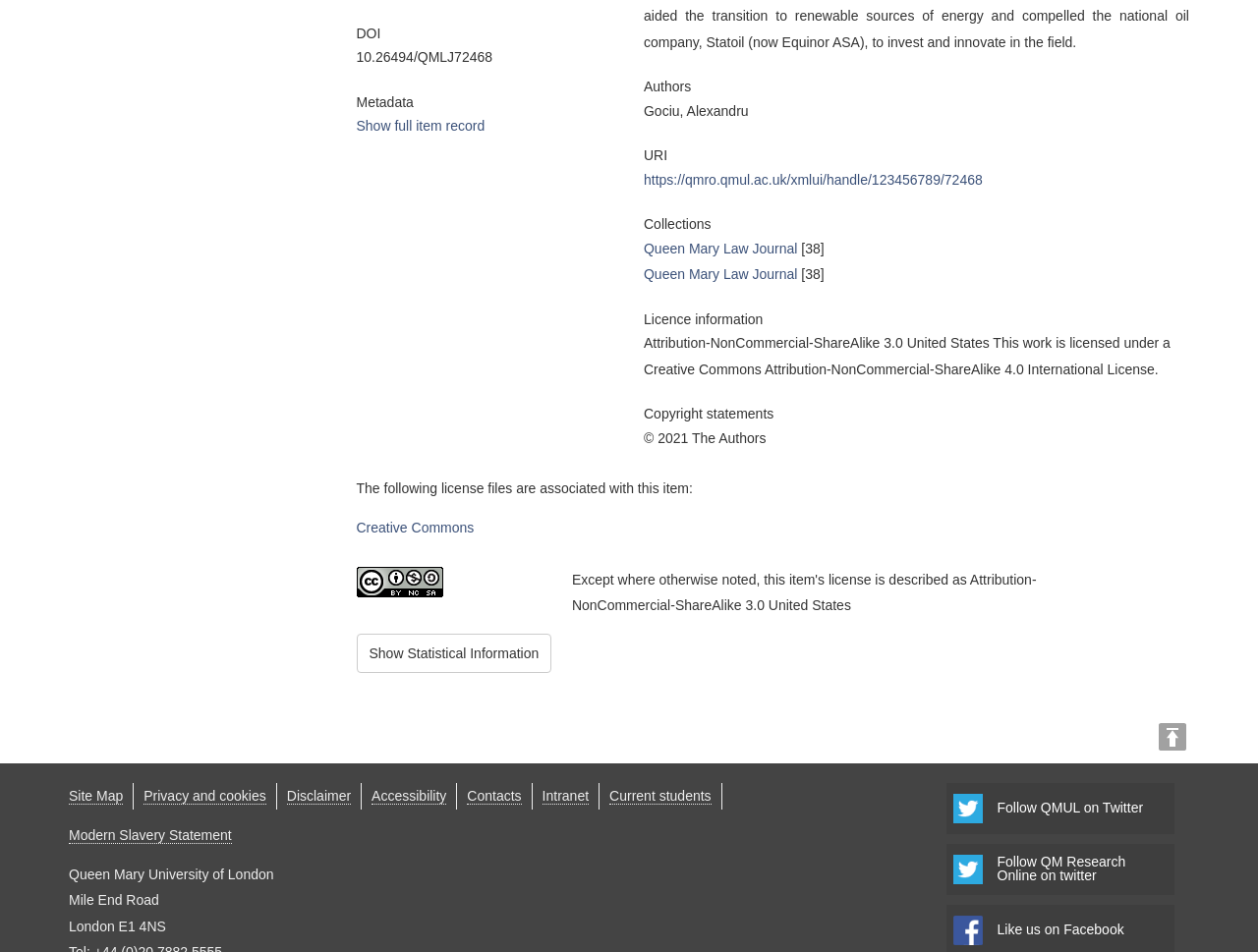Determine the bounding box coordinates for the HTML element described here: "Show Statistical Information".

[0.283, 0.665, 0.438, 0.707]